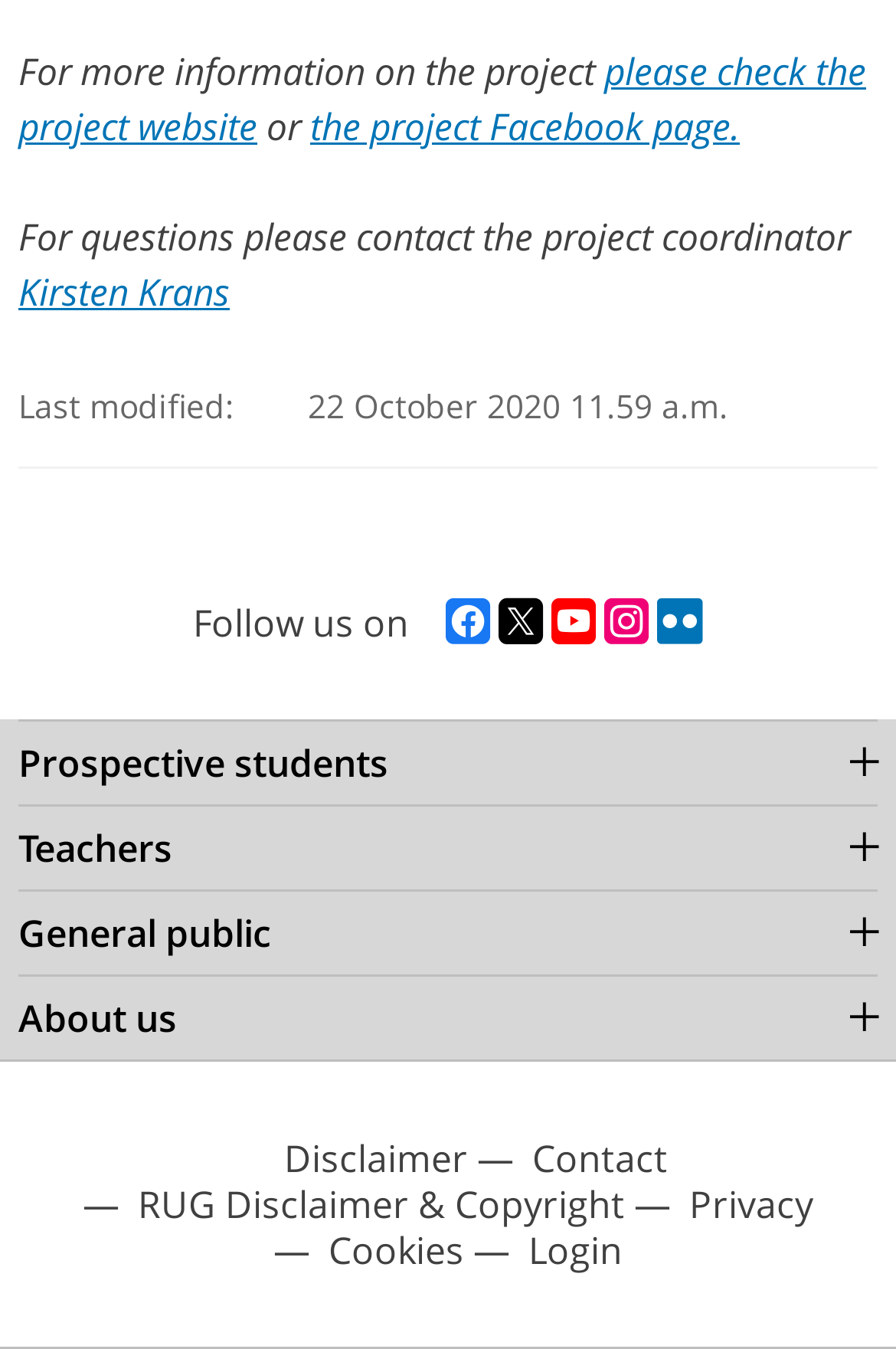Determine the coordinates of the bounding box for the clickable area needed to execute this instruction: "View Disclaimer".

[0.317, 0.841, 0.522, 0.875]